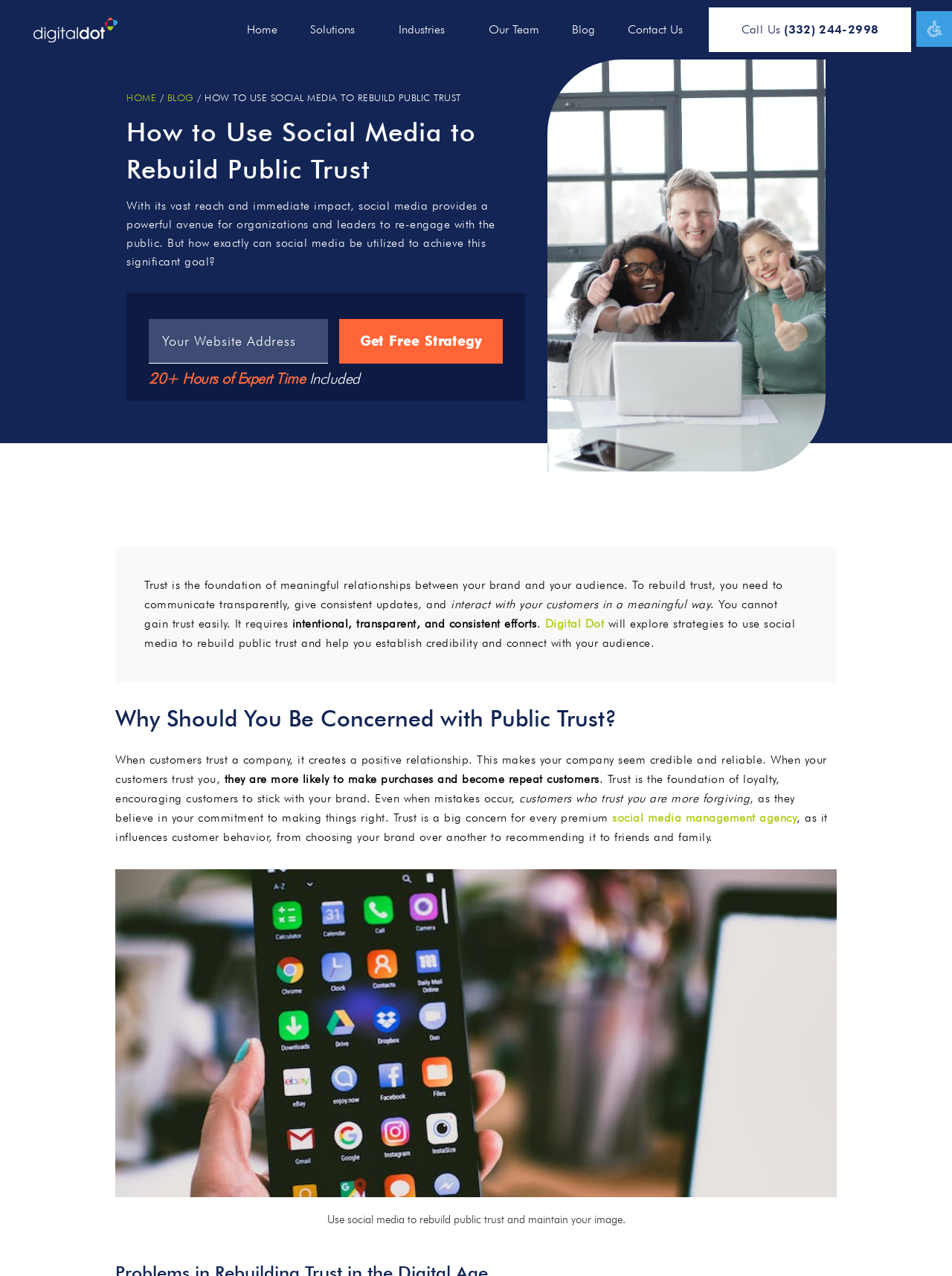Answer briefly with one word or phrase:
What is the benefit of having public trust?

Increased customer loyalty